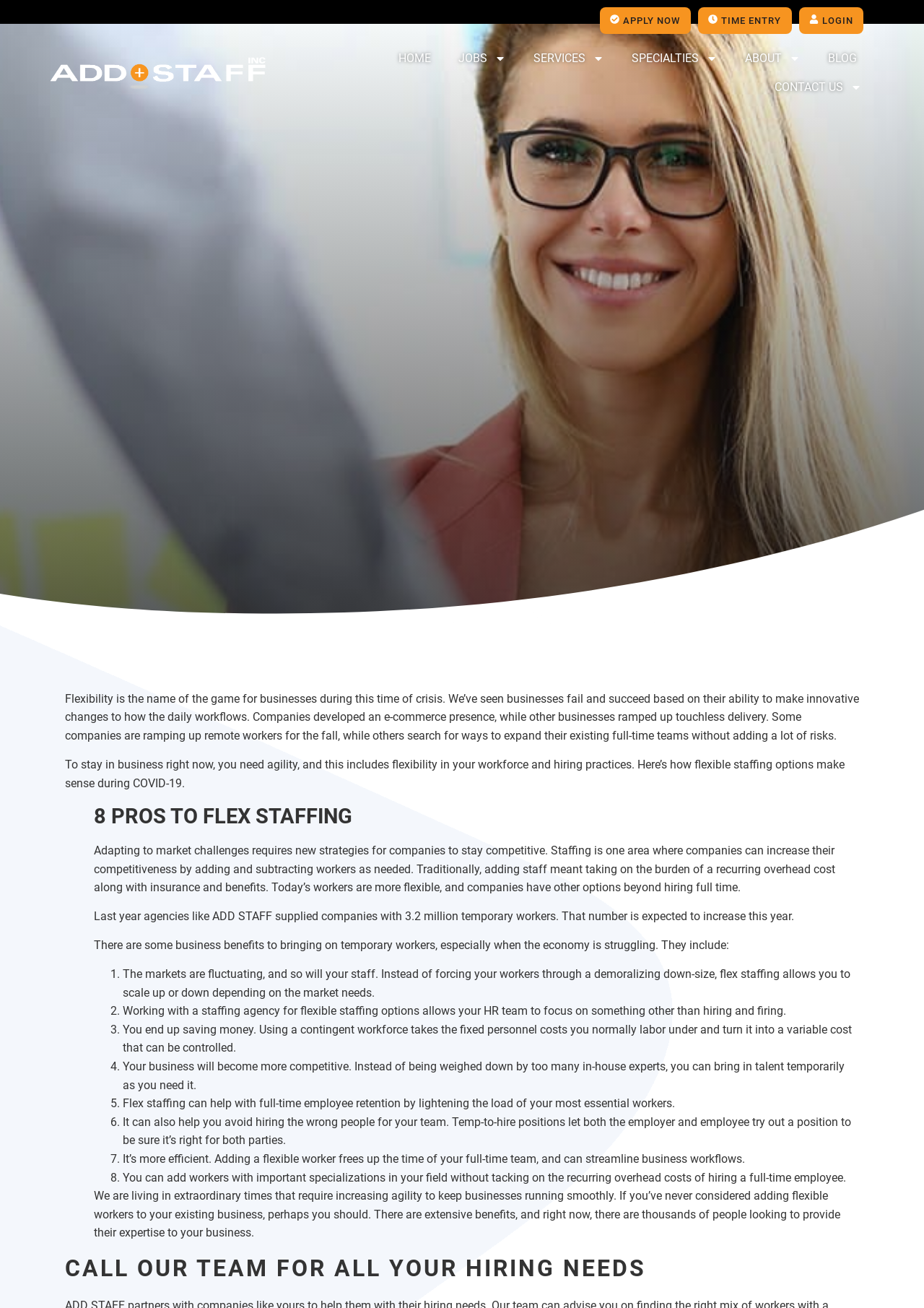Refer to the screenshot and give an in-depth answer to this question: What is the name of the company mentioned in the logo?

The logo is located at the top left corner of the webpage, and it has a link with the text 'add staff inc logo'. Therefore, the name of the company mentioned in the logo is ADD STAFF, Inc.